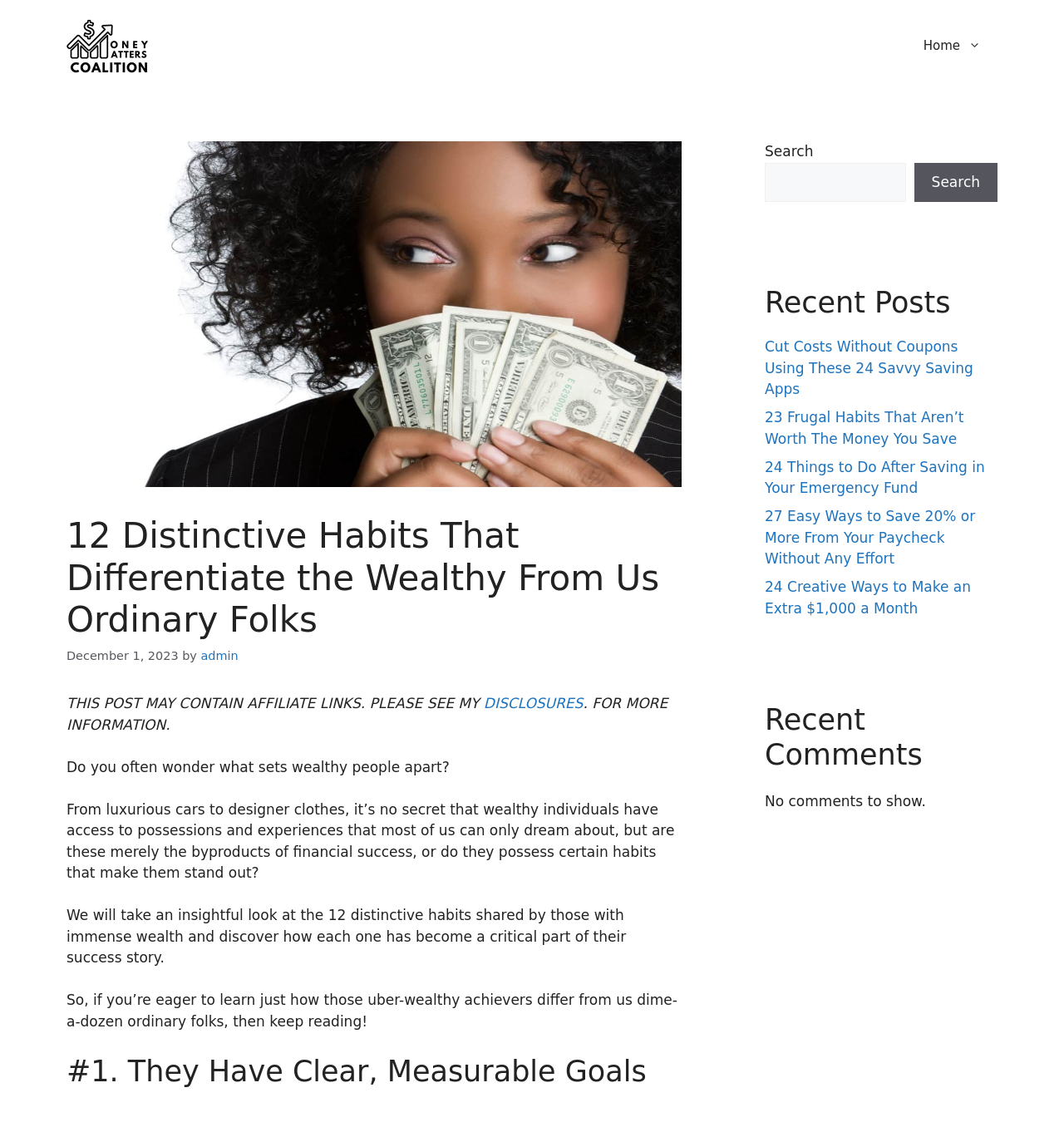Give a one-word or one-phrase response to the question: 
What is the date of the current article?

December 1, 2023